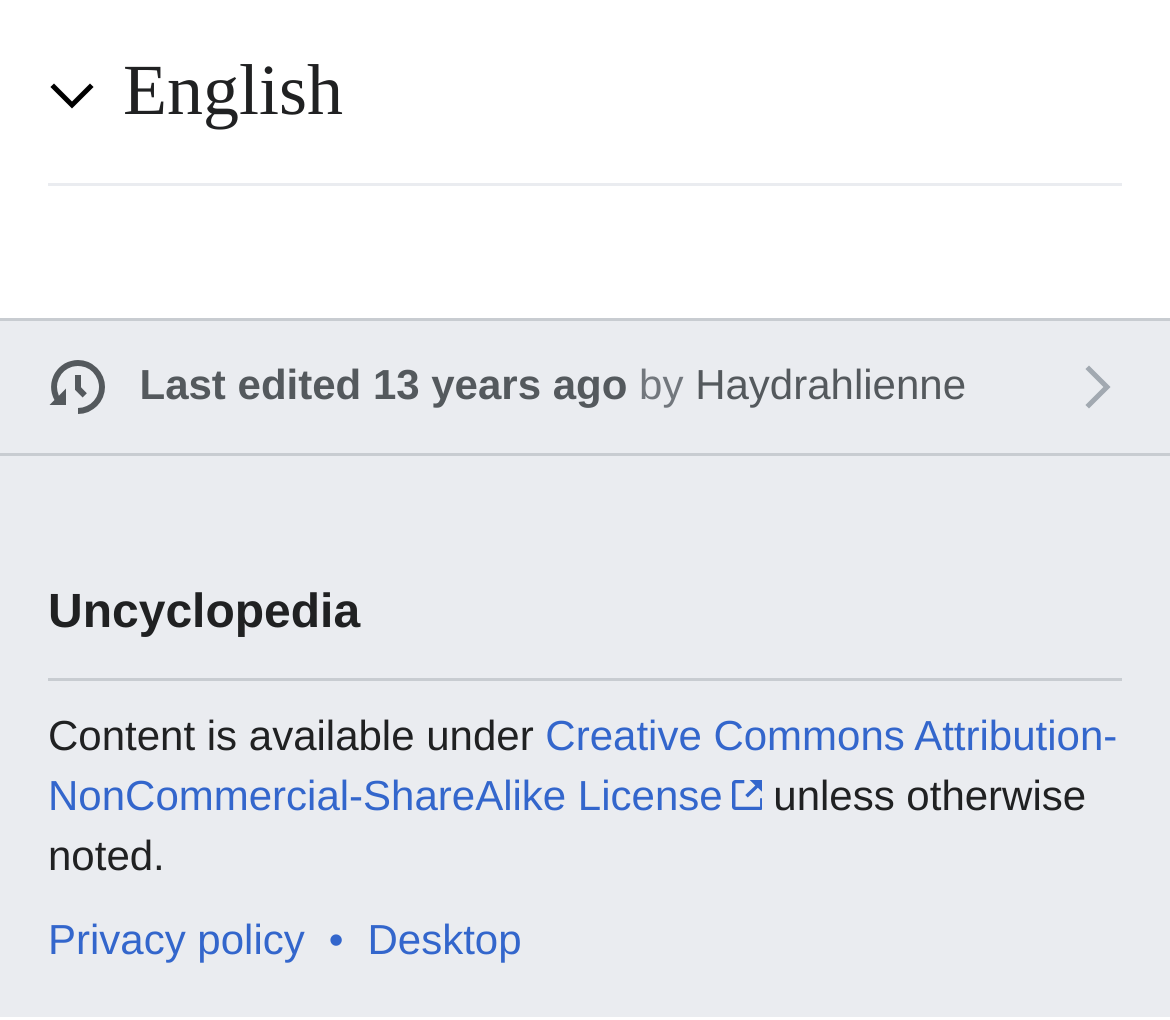Bounding box coordinates are specified in the format (top-left x, top-left y, bottom-right x, bottom-right y). All values are floating point numbers bounded between 0 and 1. Please provide the bounding box coordinate of the region this sentence describes: English

[0.105, 0.044, 0.877, 0.144]